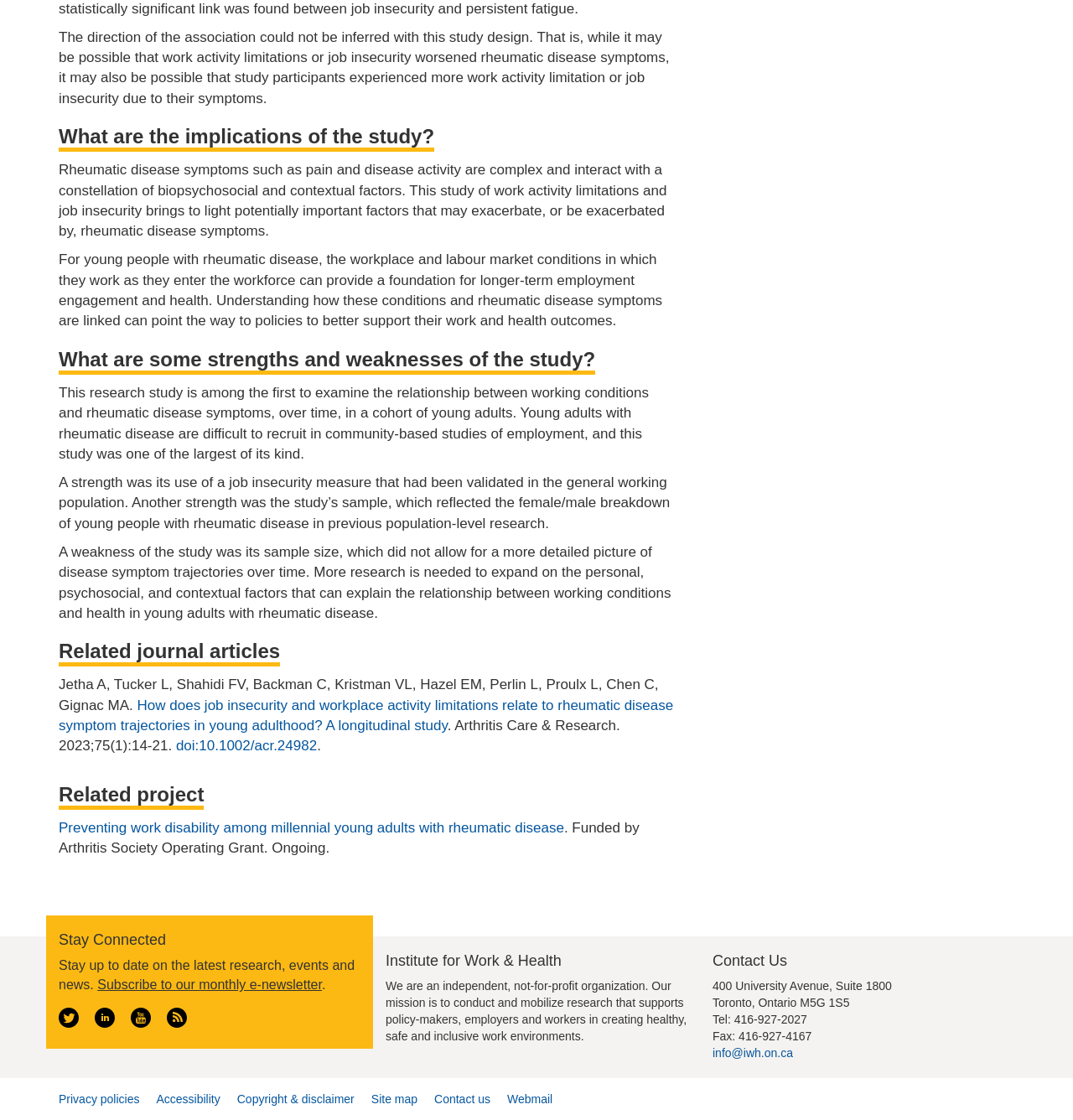Predict the bounding box coordinates of the area that should be clicked to accomplish the following instruction: "Contact the Institute for Work & Health". The bounding box coordinates should consist of four float numbers between 0 and 1, i.e., [left, top, right, bottom].

[0.664, 0.873, 0.945, 0.948]